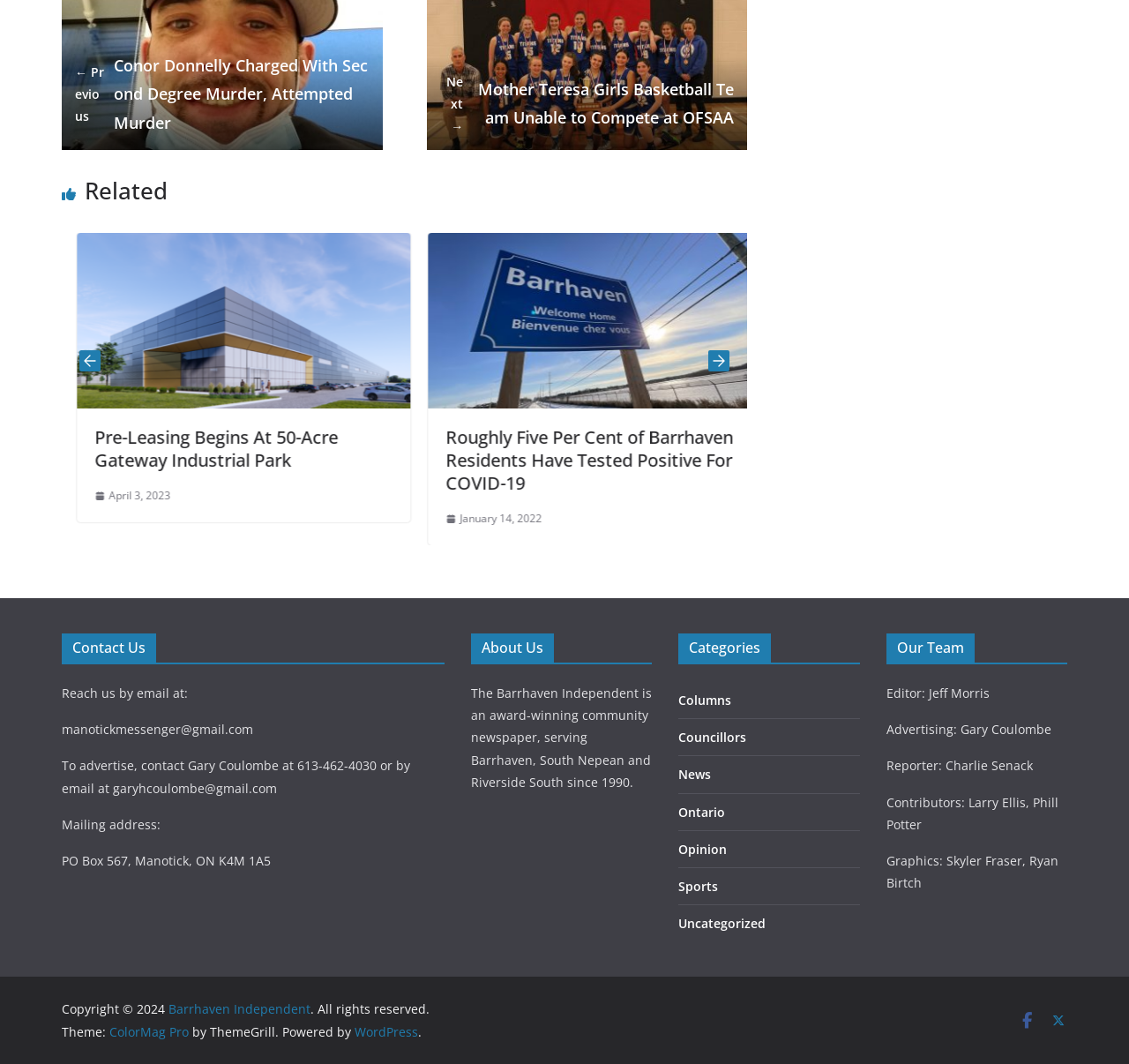What is the name of the community newspaper?
Provide a detailed answer to the question using information from the image.

I inferred this answer by looking at the contact information section, where it mentions 'Reach us by email at: manotickmessenger@gmail.com' and the mailing address 'PO Box 567, Manotick, ON K4M 1A5', which suggests that the newspaper is serving the Barrhaven community. Additionally, the footer section mentions 'Copyright © 2024 Barrhaven Independent. All rights reserved.' which confirms the name of the newspaper.